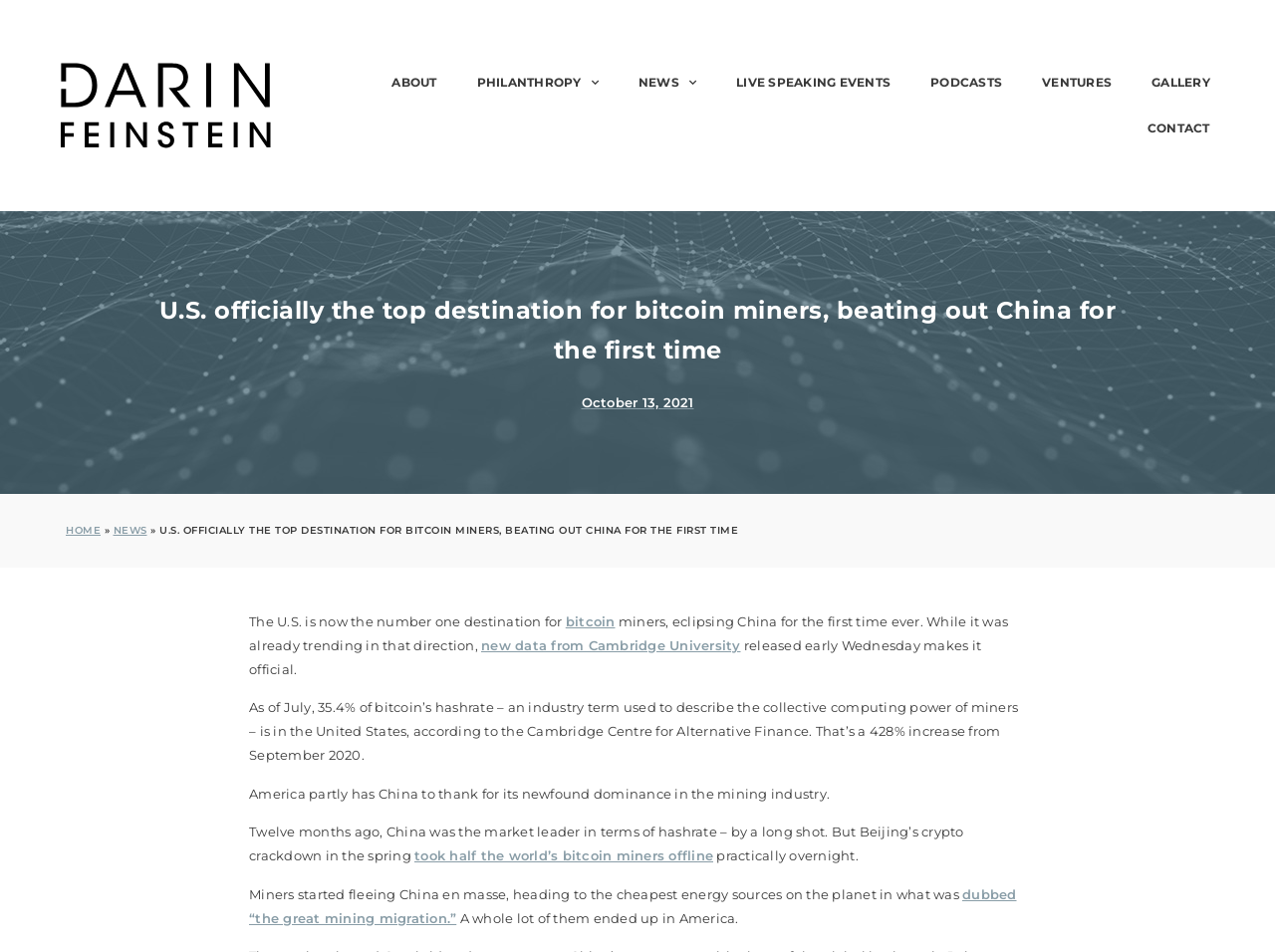Provide the bounding box coordinates of the UI element this sentence describes: "new data from Cambridge University".

[0.377, 0.669, 0.581, 0.686]